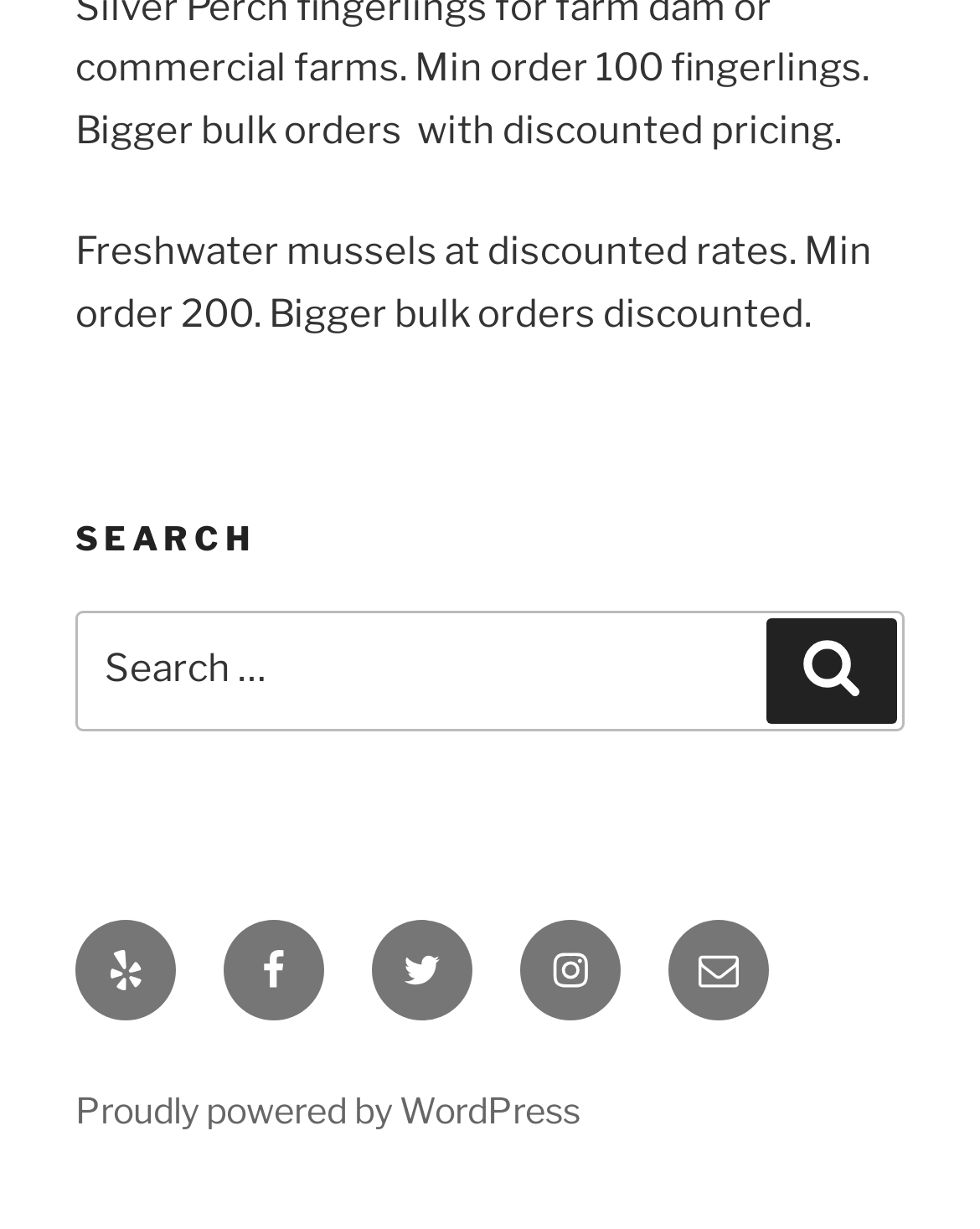Locate the bounding box coordinates of the area where you should click to accomplish the instruction: "Check Twitter profile".

[0.379, 0.748, 0.482, 0.829]